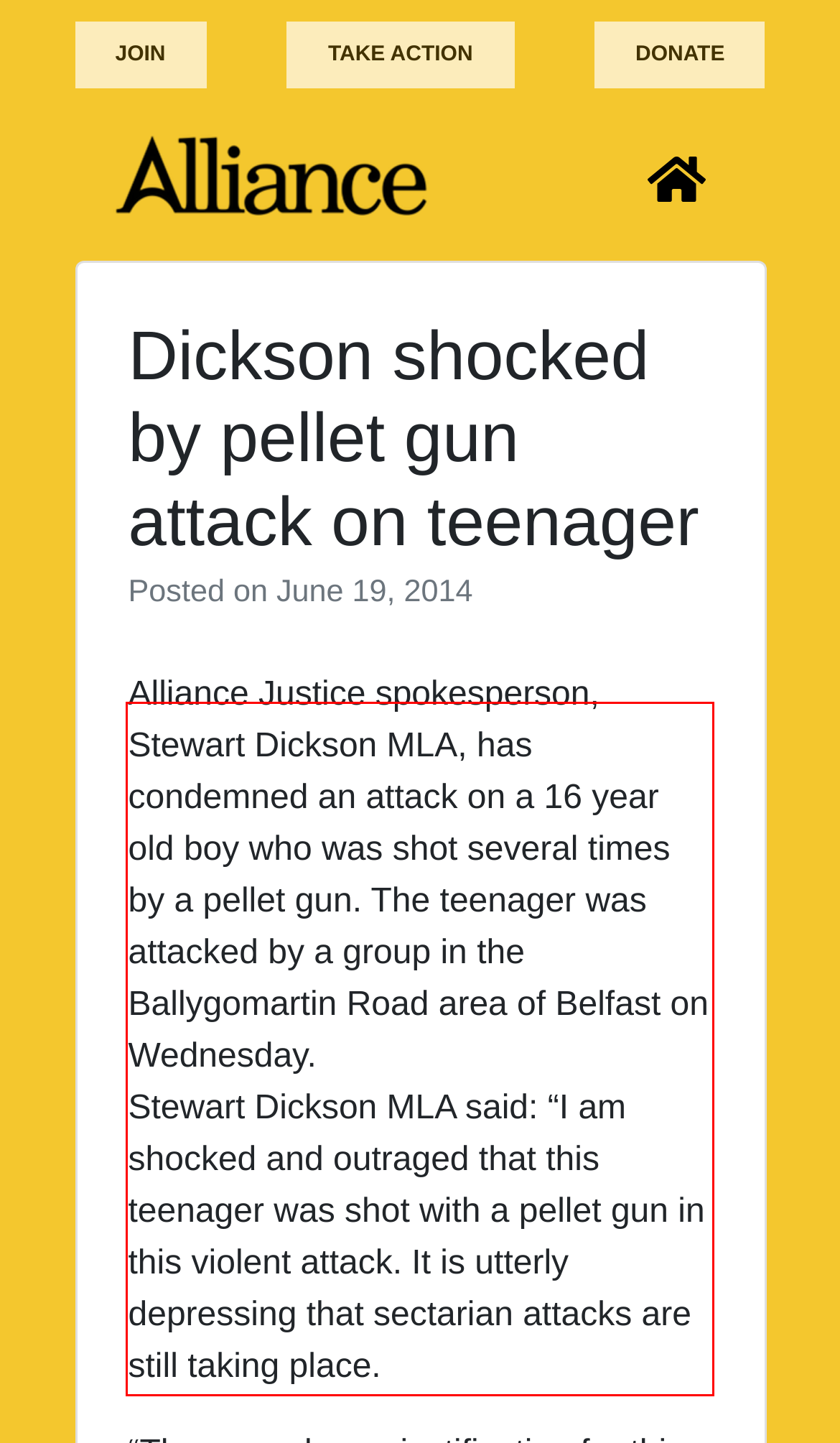You are provided with a screenshot of a webpage containing a red bounding box. Please extract the text enclosed by this red bounding box.

Stewart Dickson MLA said: “I am shocked and outraged that this teenager was shot with a pellet gun in this violent attack. It is utterly depressing that sectarian attacks are still taking place.